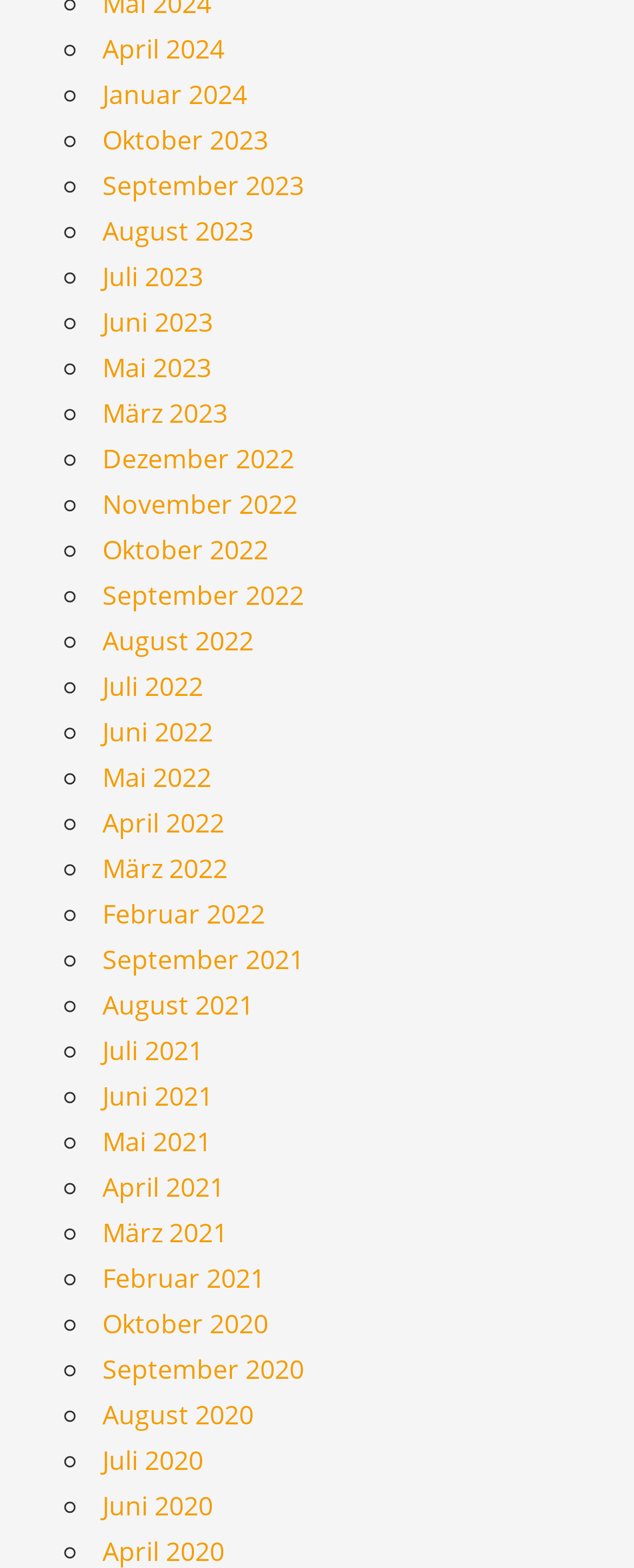Are there any months listed from the year 2021?
Answer briefly with a single word or phrase based on the image.

Yes